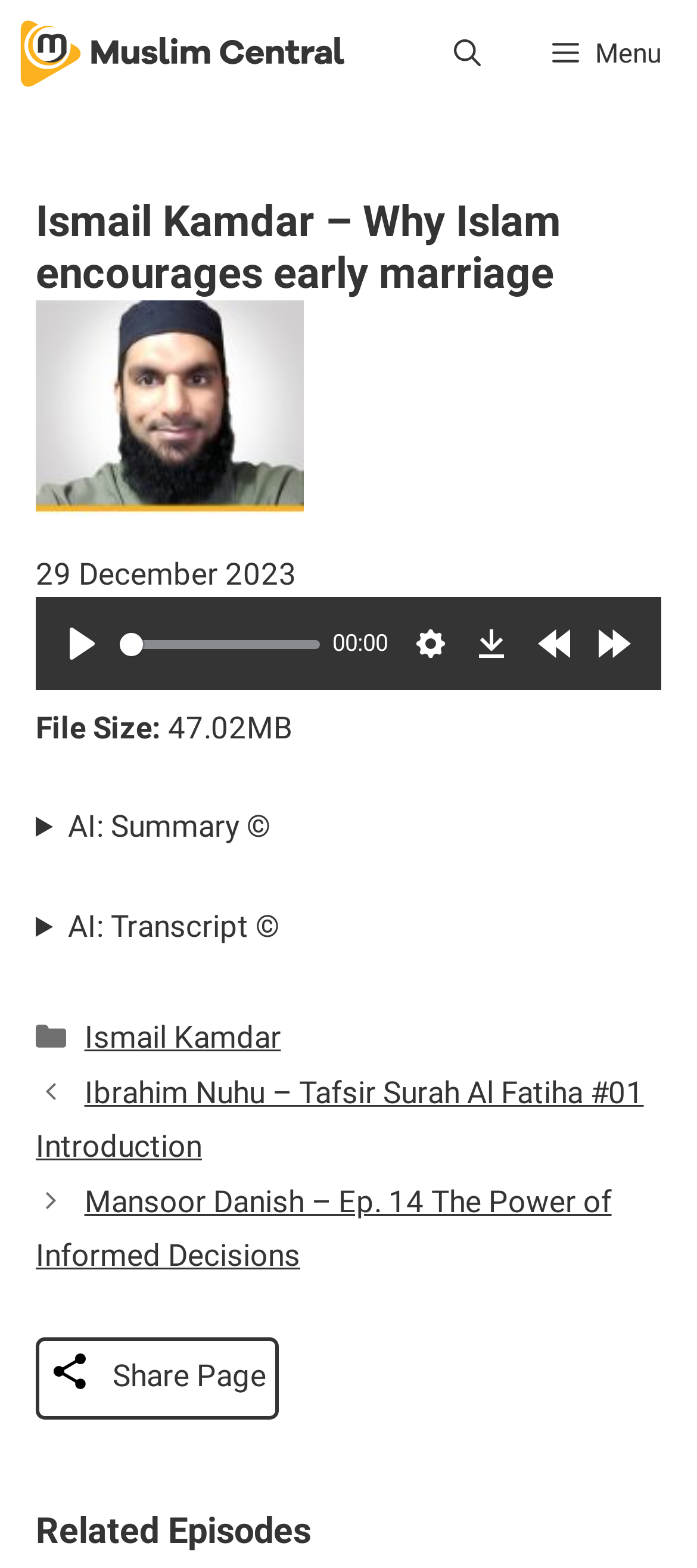Identify the bounding box coordinates of the section that should be clicked to achieve the task described: "Download the audio file".

[0.664, 0.392, 0.746, 0.429]